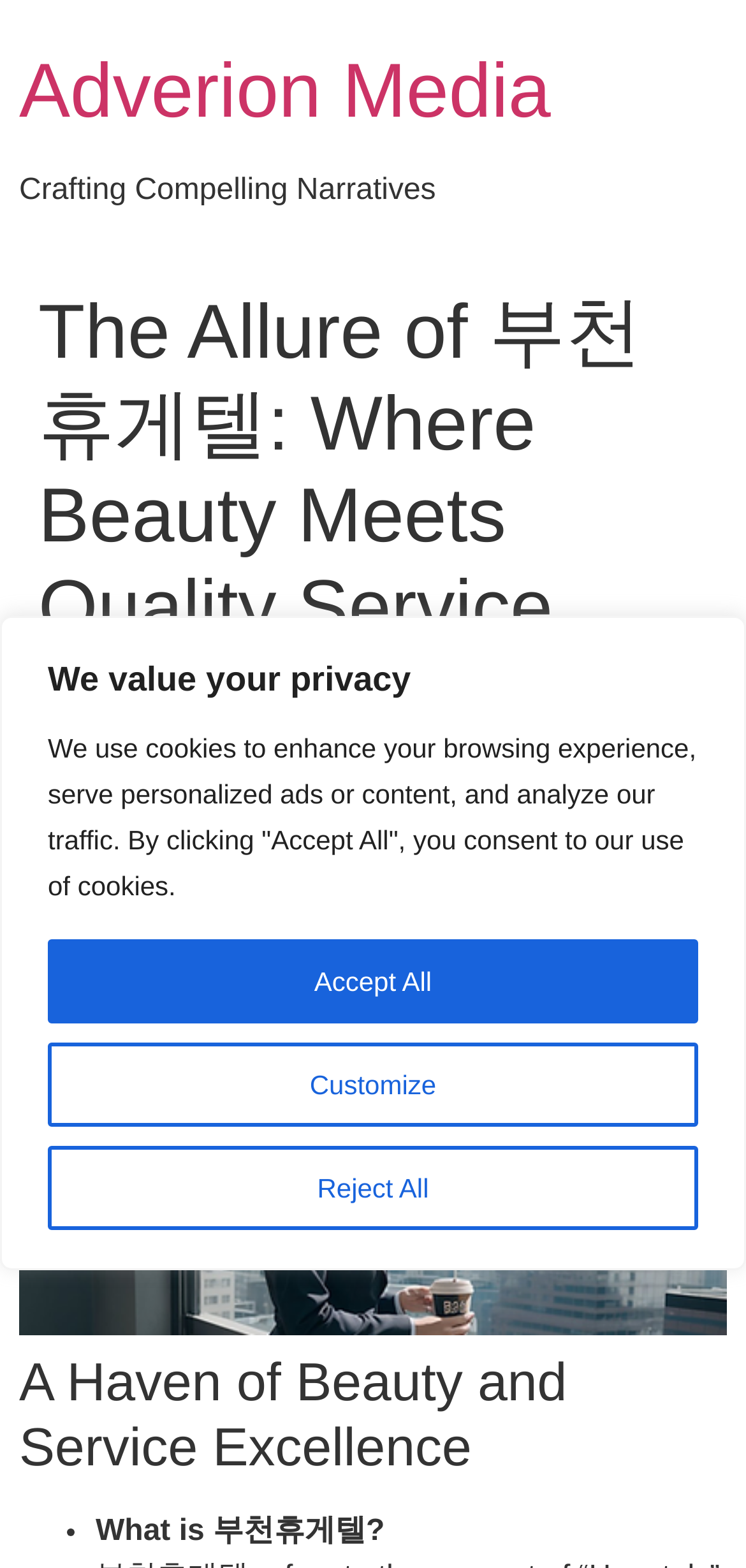From the element description Customize, predict the bounding box coordinates of the UI element. The coordinates must be specified in the format (top-left x, top-left y, bottom-right x, bottom-right y) and should be within the 0 to 1 range.

[0.064, 0.665, 0.936, 0.719]